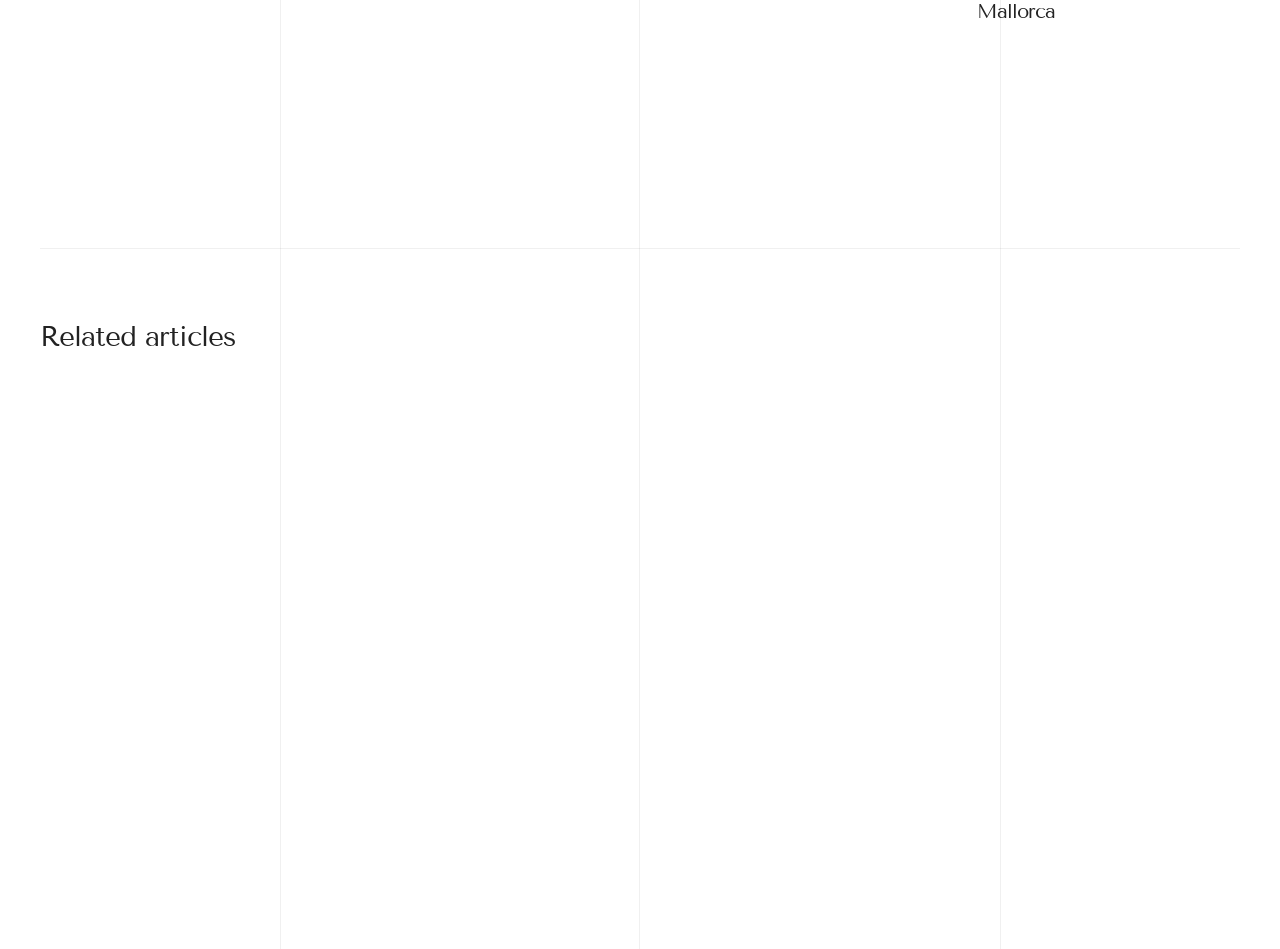What is the category of the article 'Inside One Of Mallorca’s Most Desirable Estates'?
Refer to the image and answer the question using a single word or phrase.

Lifestyle